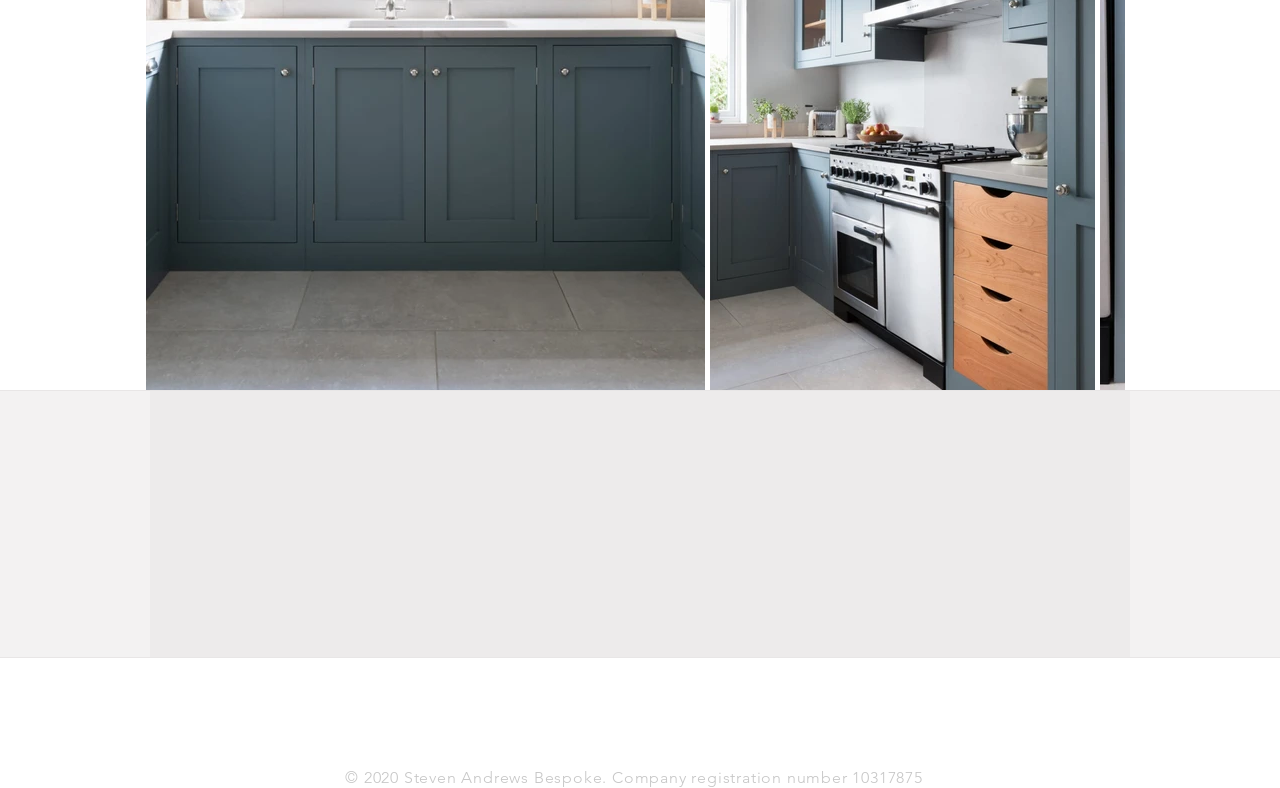What is the company registration number?
Please use the image to deliver a detailed and complete answer.

The company registration number can be found at the bottom of the webpage, in the copyright section, which states '© 2020 Steven Andrews Bespoke. Company registration number 10317875'.